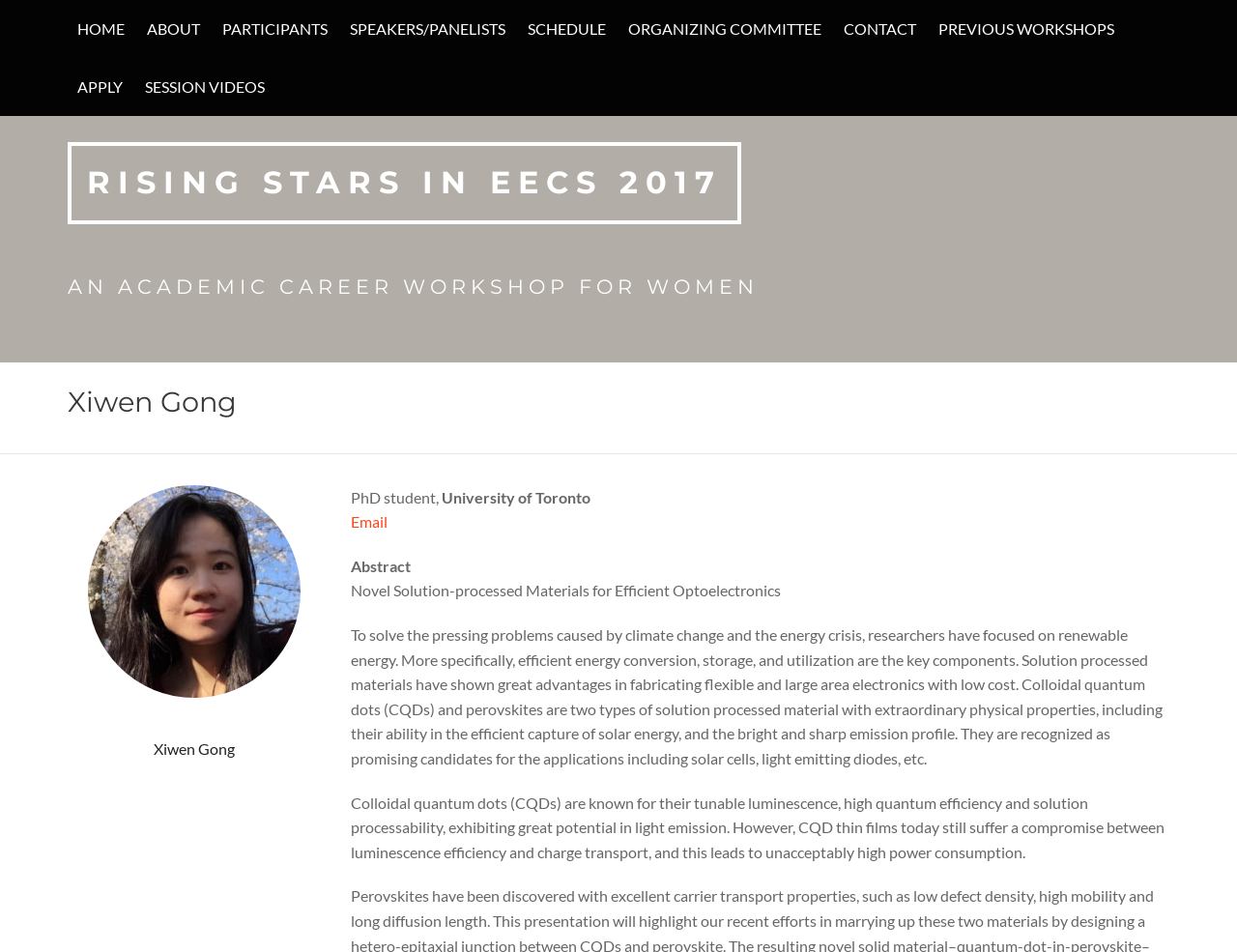Kindly determine the bounding box coordinates for the area that needs to be clicked to execute this instruction: "go to home page".

[0.055, 0.0, 0.109, 0.061]